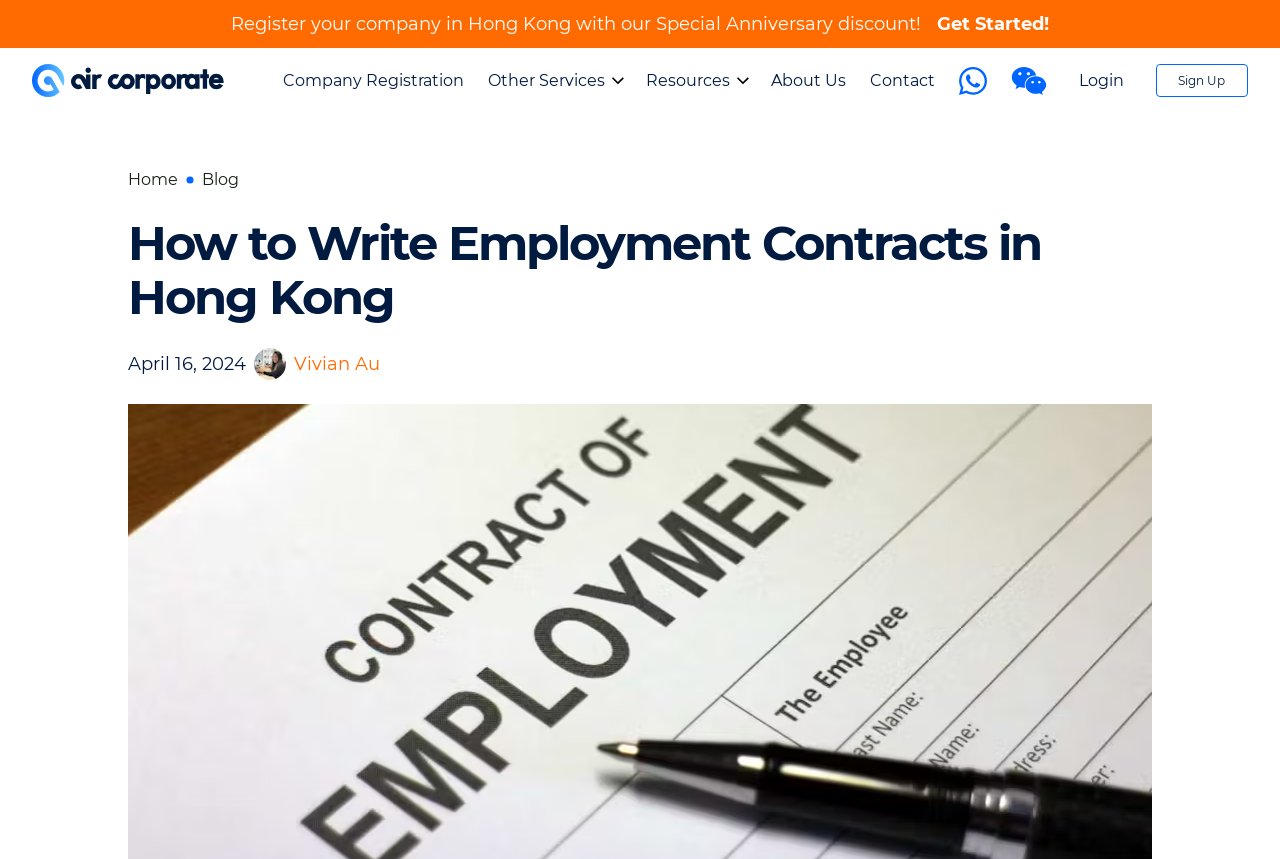Answer the question below in one word or phrase:
How many main navigation links are there?

5